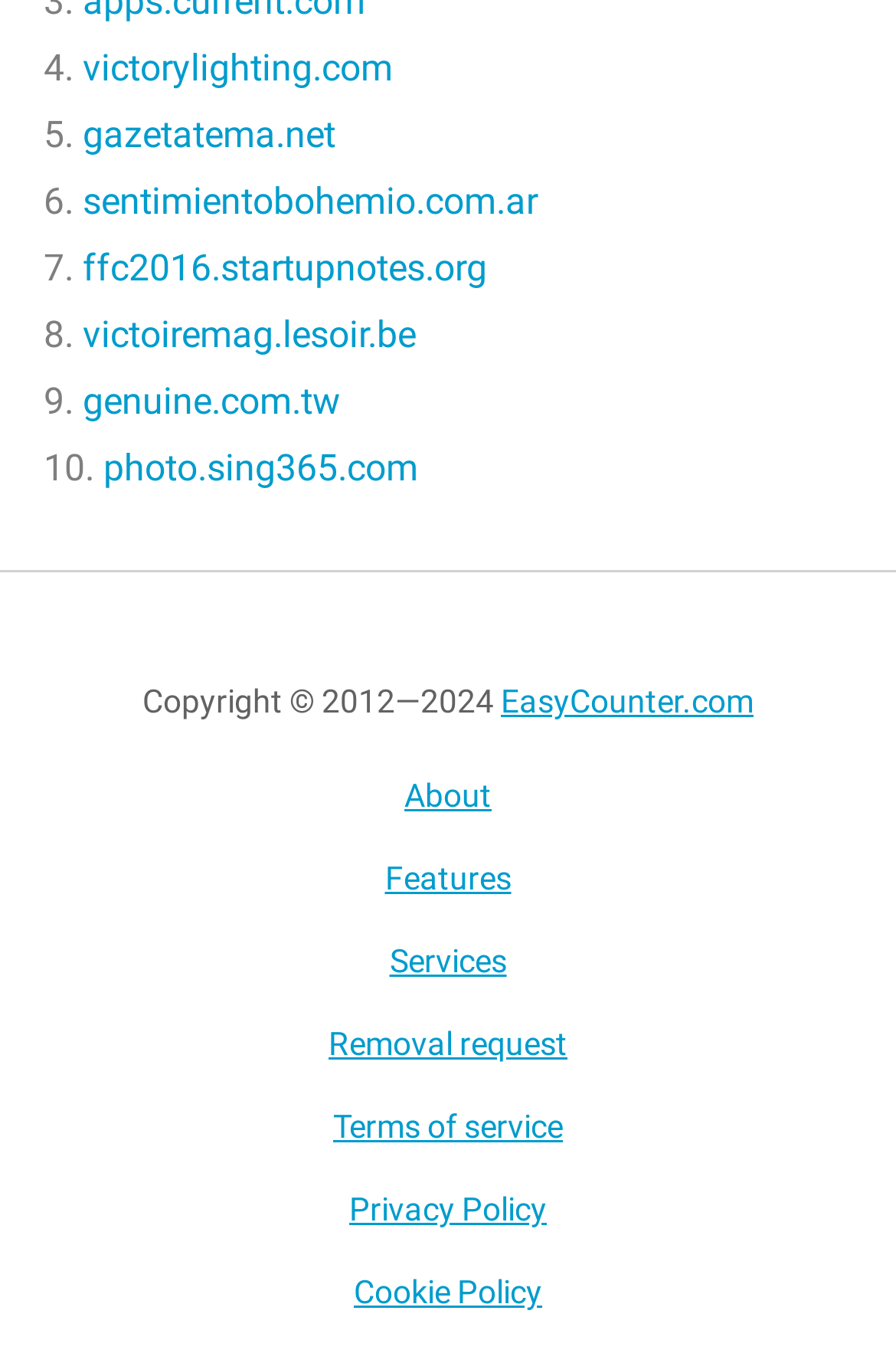Point out the bounding box coordinates of the section to click in order to follow this instruction: "check Copyright information".

[0.159, 0.501, 0.559, 0.528]